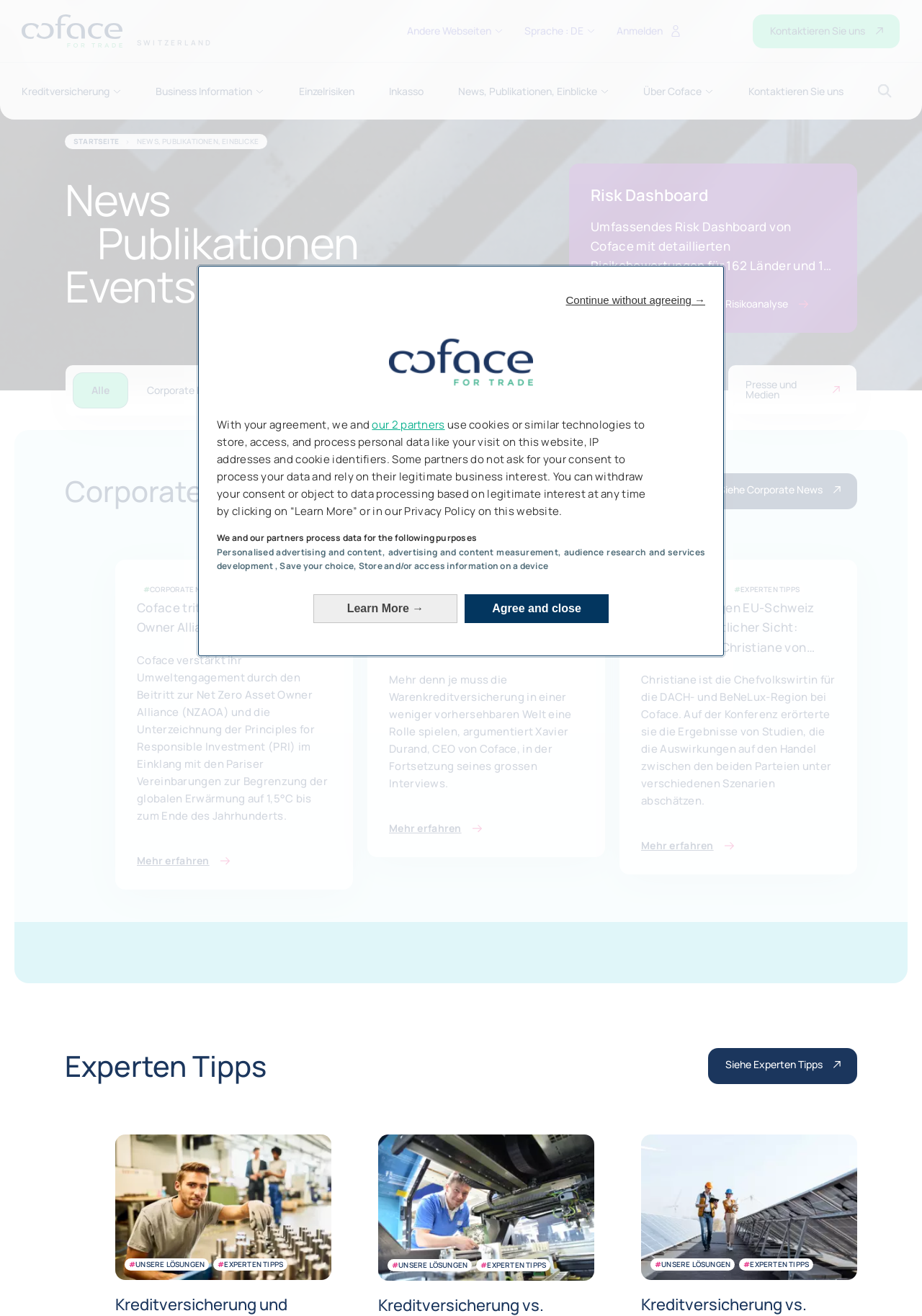Describe every aspect of the webpage in a detailed manner.

The webpage is about Coface, a company that provides news, publications, and insights on trade, economy, and business. The page has a navigation menu at the top with several buttons and links, including "Kreditversicherung", "Business Information", "News, Publikationen, Einblicke", and "Über Coface". 

Below the navigation menu, there is a section with a heading "News Publikationen Events" and a subheading "Risk Dashboard" that provides information on risk assessment and analysis for 162 countries and 13 industries. 

The main content of the page is divided into three sections, each with a heading "Corporate News" and containing articles with summaries and links to read more. The articles are about Coface's engagement in environmental issues, an interview with the CEO, and insights on the economic relationships between the EU and Switzerland.

On the right side of the page, there is a section with links to "Presse und Medien", "Corporate News", "Experten Tipps", "Unsere Lösungen", "Wirtschaftsstudien", and "Veranstaltungen". 

At the bottom of the page, there are three images with headings "Unsere Lösungen" and "Experten Tipps", and a section with a heading "Experten Tipps" that provides links to more expert insights.